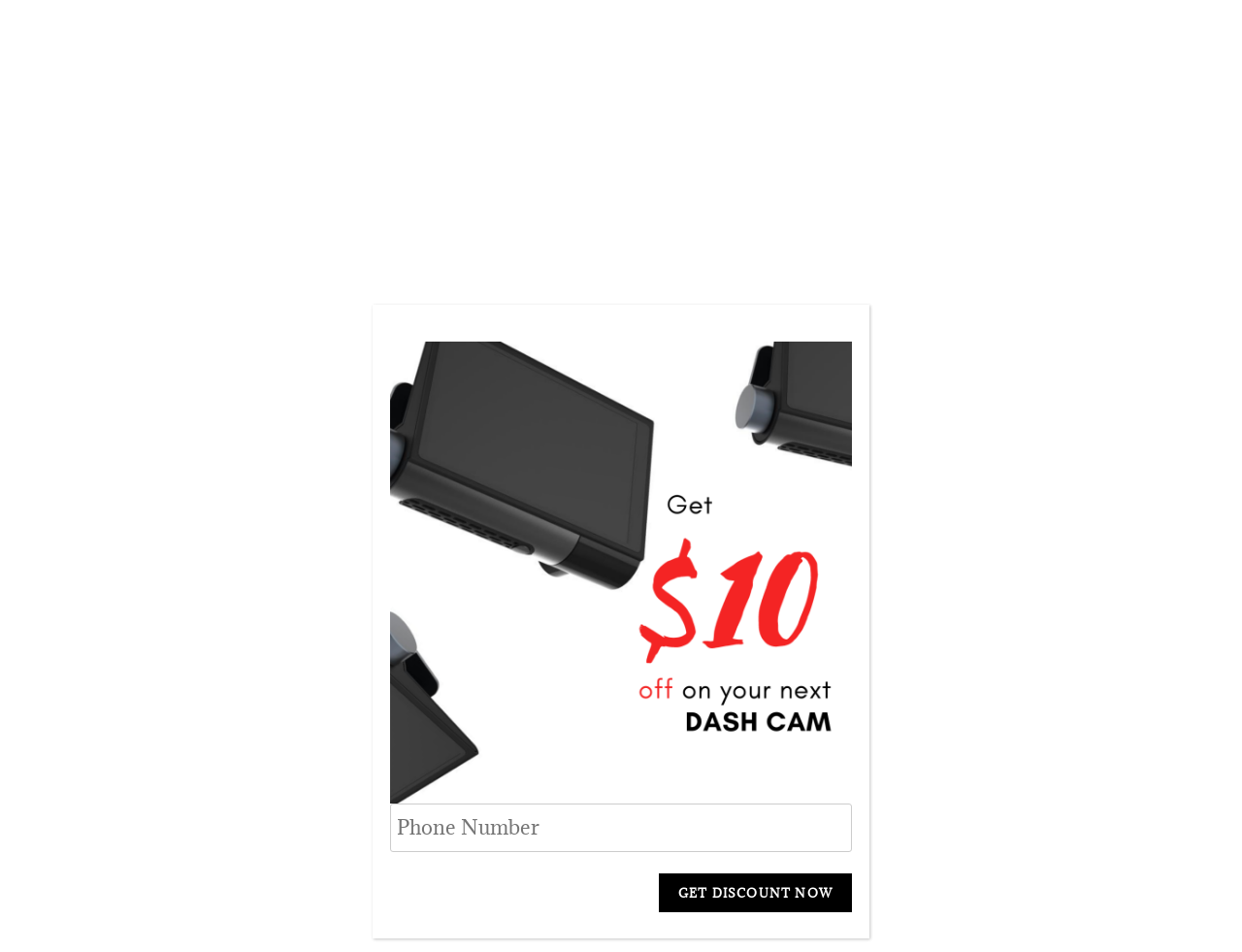Bounding box coordinates must be specified in the format (top-left x, top-left y, bottom-right x, bottom-right y). All values should be floating point numbers between 0 and 1. What are the bounding box coordinates of the UI element described as: Home

[0.633, 0.0, 0.695, 0.082]